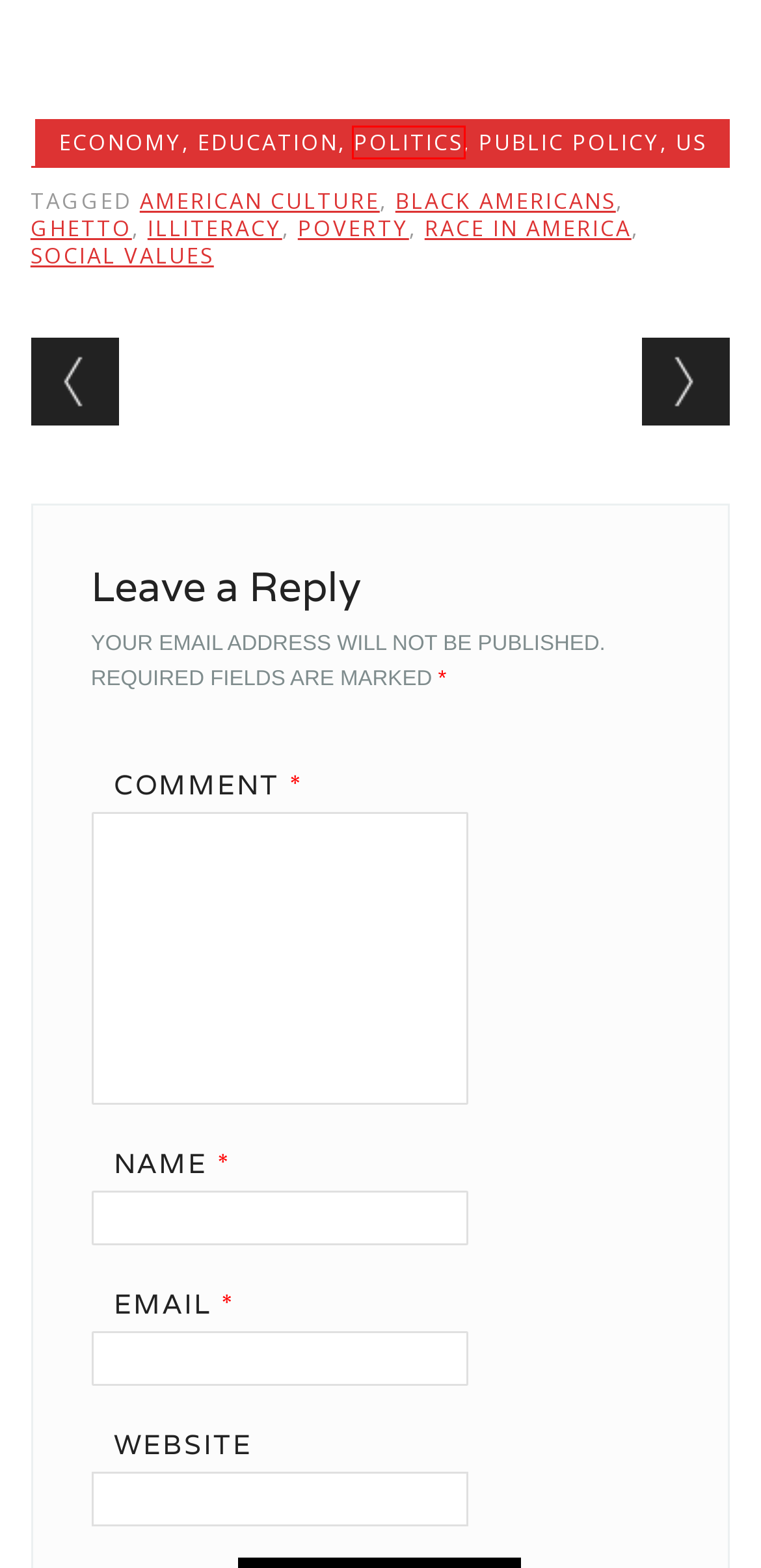Review the screenshot of a webpage that includes a red bounding box. Choose the webpage description that best matches the new webpage displayed after clicking the element within the bounding box. Here are the candidates:
A. US – Schirach Report
B. Social Values – Schirach Report
C. Illiteracy – Schirach Report
D. Poverty – Schirach Report
E. Tesla’s New Battery Is Not A Breakthrough – Schirach Report
F. Politics – Schirach Report
G. Race in America – Schirach Report
H. Ghetto – Schirach Report

F